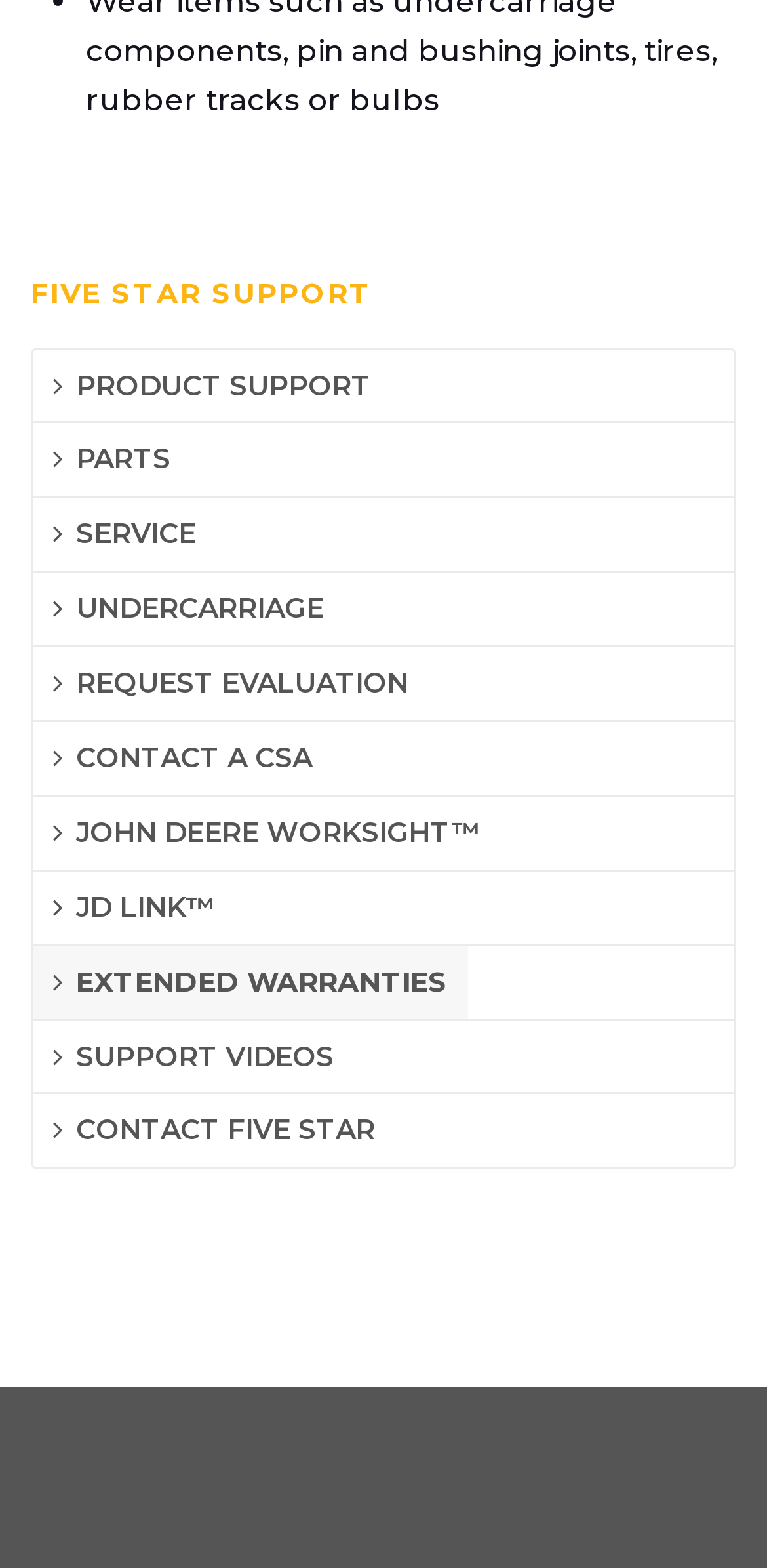What is the purpose of the images next to each link? Based on the image, give a response in one word or a short phrase.

Icons